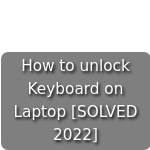Explain in detail what you see in the image.

The image features a title card that reads "How to unlock Keyboard on Laptop [SOLVED 2022]." This graphic likely serves as a visual guide or link to a comprehensive article addressing solutions for unlocking a laptop keyboard, which may become unresponsive due to various issues. The text suggests that the article contains effective troubleshooting steps for users encountering keyboard problems, providing clarity and assistance in resolving such common technical difficulties. The year mentioned indicates that the solutions provided are relevant and updated as of 2022, making it a potentially valuable resource for readers seeking immediate fixes.